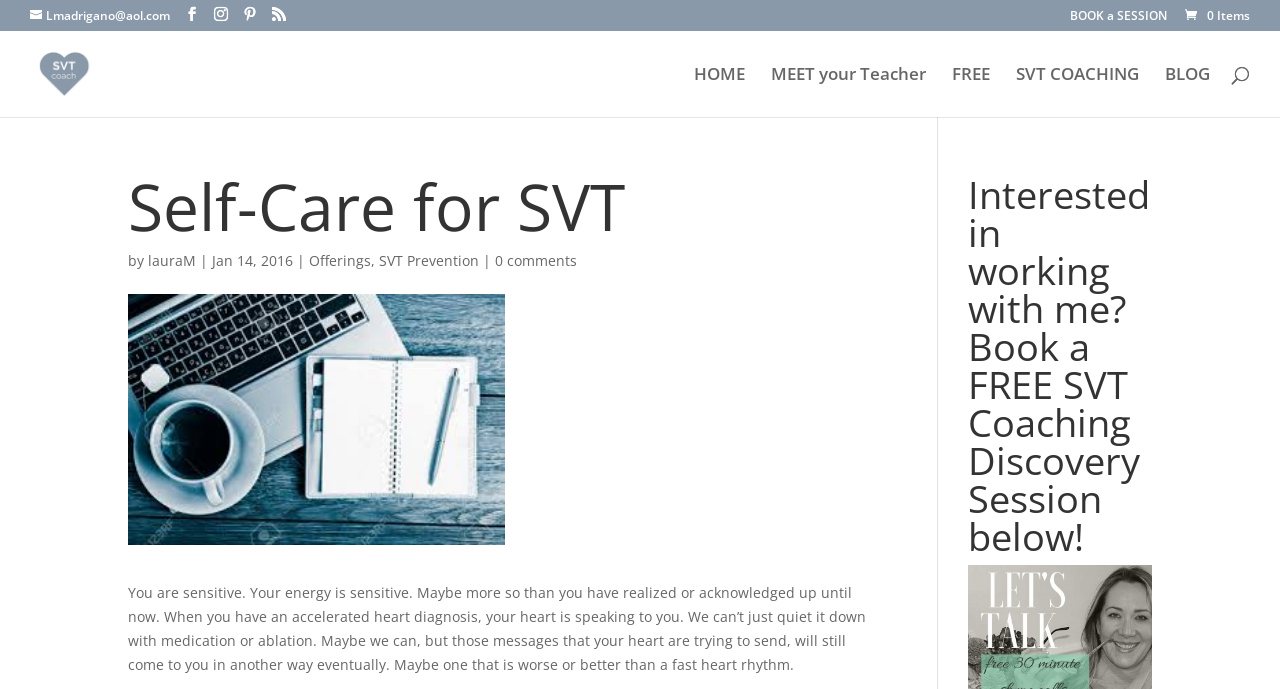What is the purpose of the 'BOOK a SESSION' button?
From the details in the image, provide a complete and detailed answer to the question.

I inferred the purpose of the 'BOOK a SESSION' button by its location and text. It is located near the bottom of the page, and its text suggests that it is a call-to-action to book a coaching session with the SVT Coach.